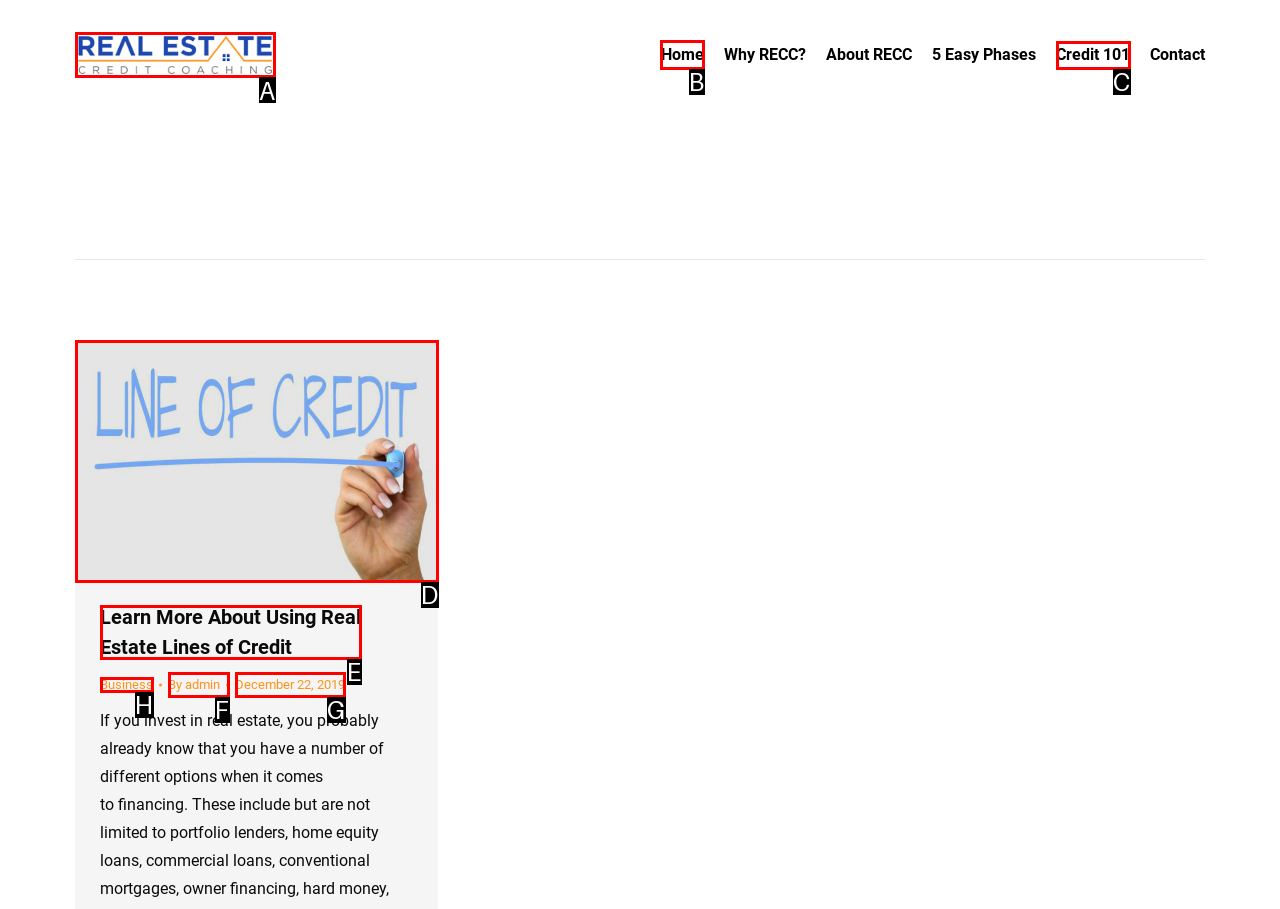Choose the HTML element that should be clicked to accomplish the task: Click CLICK HERE TO PAY YOUR BILL. Answer with the letter of the chosen option.

None